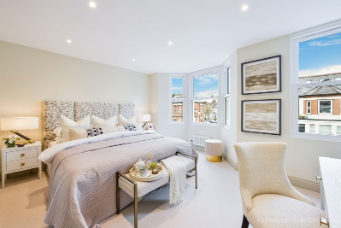How many pieces of wall art are in the room?
Using the image, respond with a single word or phrase.

Two